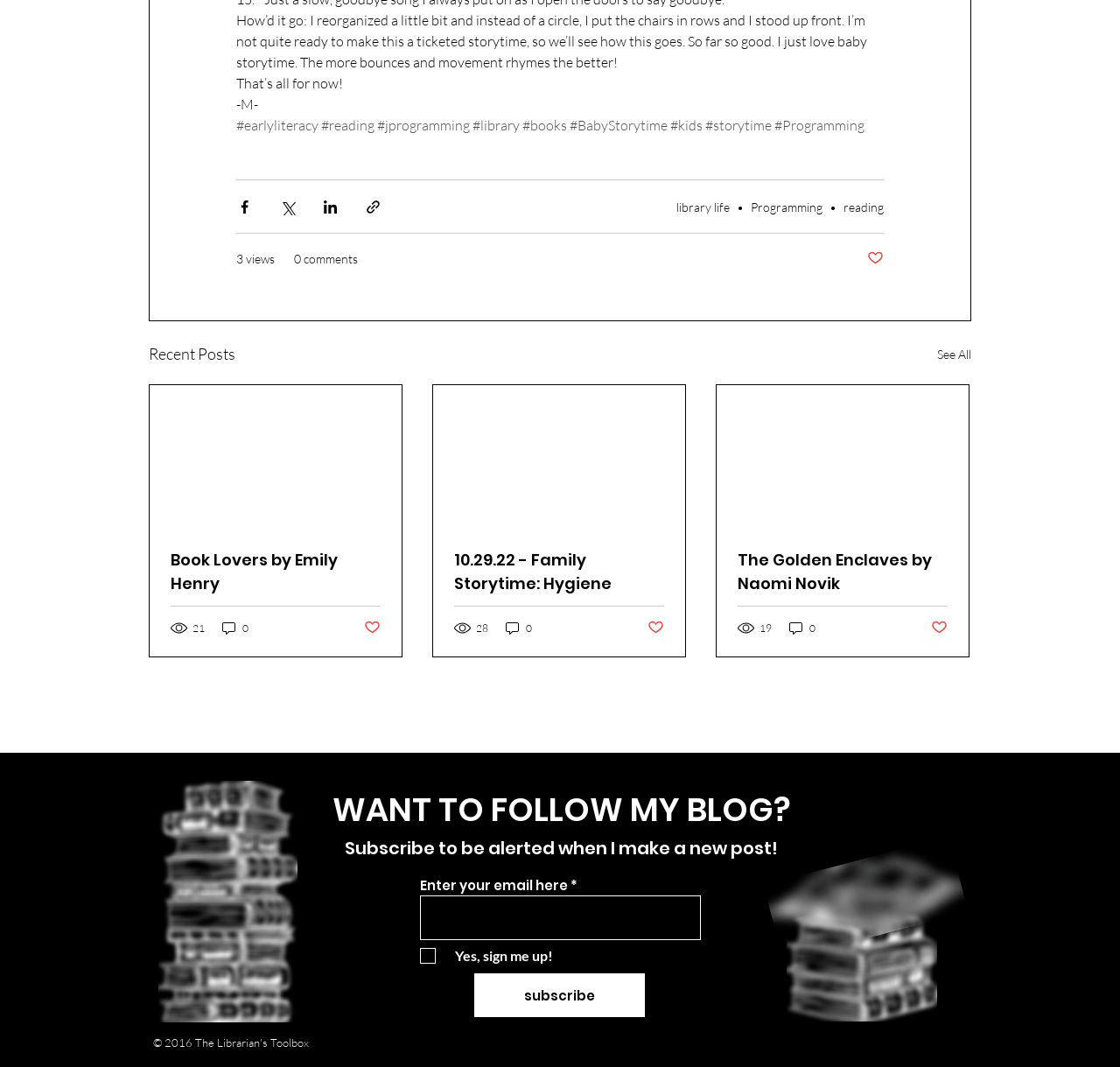What is the purpose of the textbox?
Please elaborate on the answer to the question with detailed information.

The textbox is used to enter an email address, as indicated by the placeholder text 'Enter your email here *' and the surrounding context of subscribing to the blog.